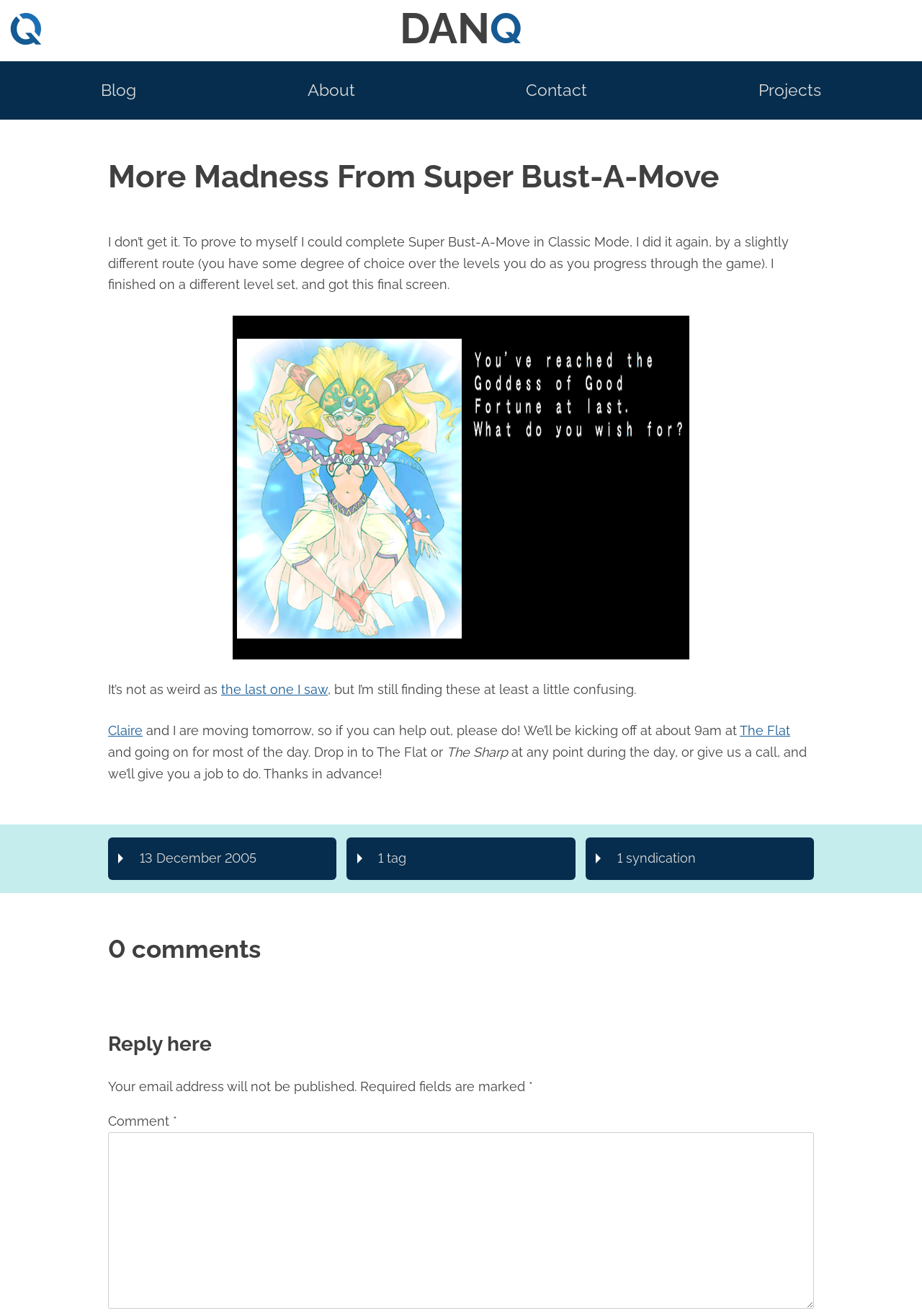Summarize the webpage with intricate details.

This webpage is a blog post titled "More Madness From Super Bust-A-Move" by Dan Q. At the top, there is a header section with a link to the blog's main page, as well as links to "About", "Contact", and "Projects" sections. Below the header, there is a large article section that takes up most of the page.

The article section starts with a heading that matches the title of the blog post. Below the heading, there is a block of text that describes the author's experience with the game Super Bust-A-Move. The text is followed by a button that, when clicked, opens a dialog with an image of a winning screen from the game.

The article continues with more text, including a link to another blog post and a mention of the author's moving plans. There are also links to locations, "The Flat" and "The Sharp", where the author will be moving.

At the bottom of the article section, there is a footer section with three details sections. Each details section has a disclosure triangle that can be expanded to reveal more information. The first details section shows the date of the blog post, "13 December 2005". The second details section shows that there is one tag associated with the post, and the third details section shows that there is one syndication.

Below the footer, there is a section for comments. The section is headed "0 comments" and has a link to reply to the post. There is also a text box where users can enter their comments, with a note that email addresses will not be published and that certain fields are required.